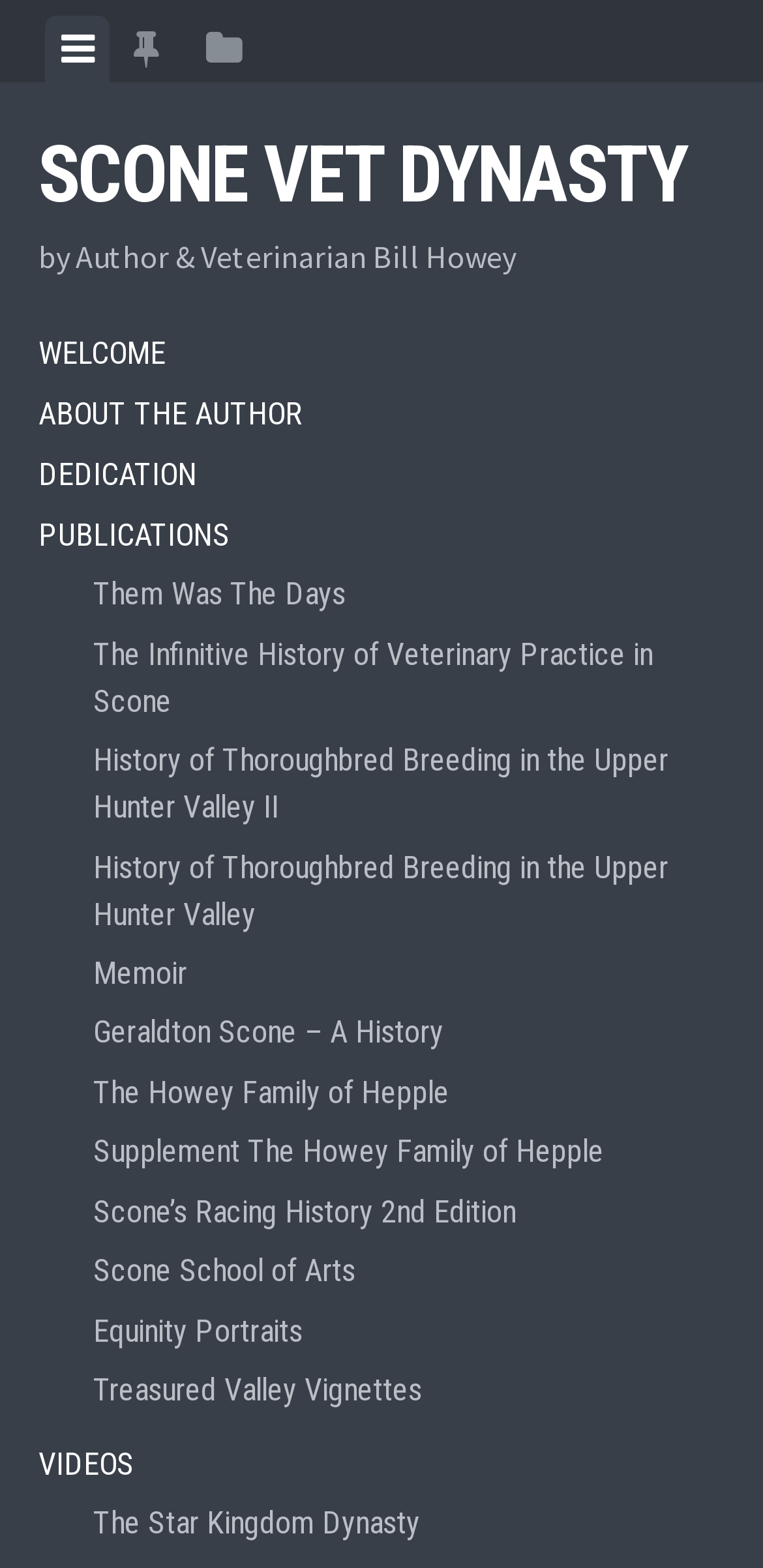Determine the bounding box coordinates of the element that should be clicked to execute the following command: "Read the 'The Sith Lords Have Taken Over' post".

None